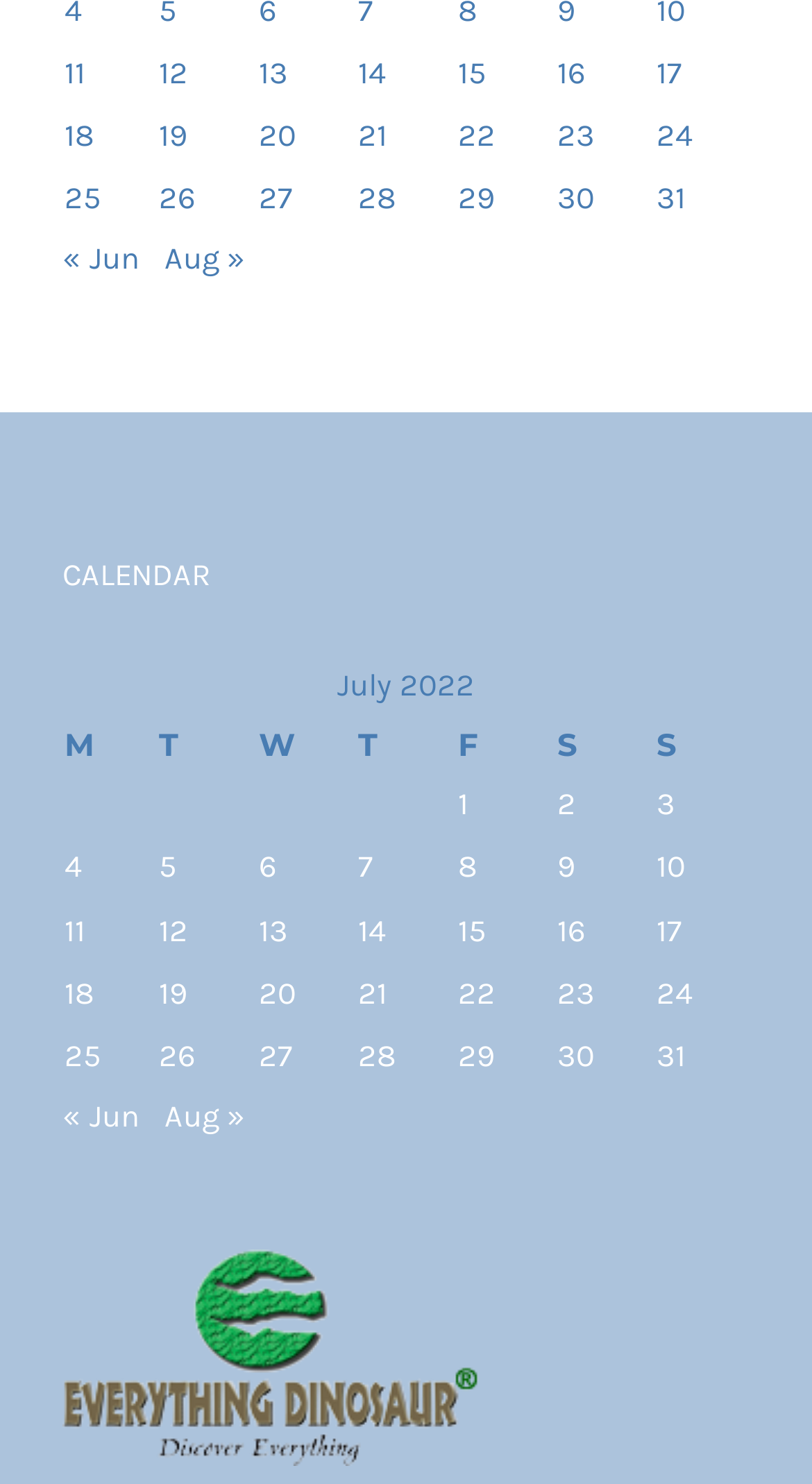Can you identify the bounding box coordinates of the clickable region needed to carry out this instruction: 'View posts published on July 1, 2022'? The coordinates should be four float numbers within the range of 0 to 1, stated as [left, top, right, bottom].

[0.564, 0.53, 0.577, 0.555]